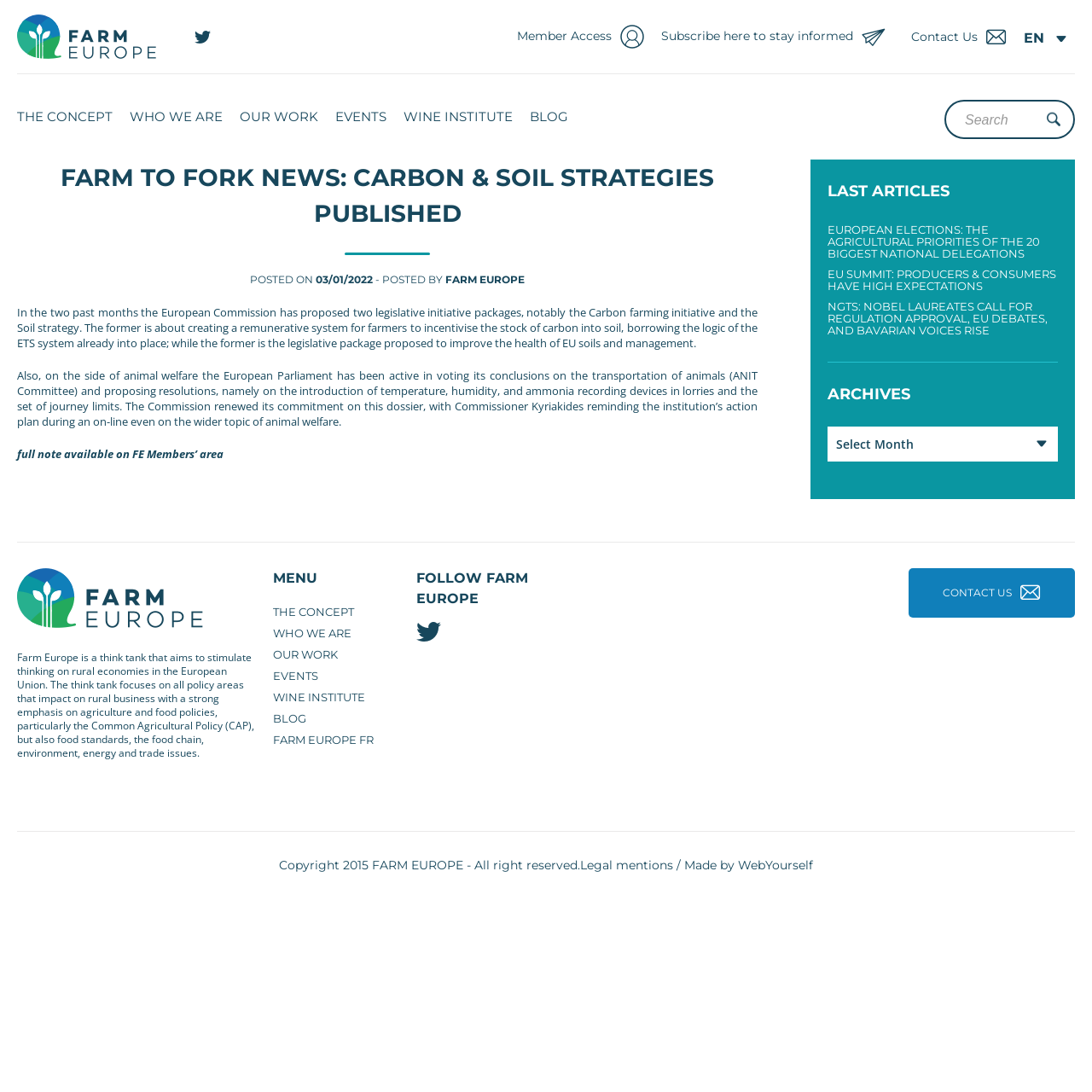Find the bounding box coordinates of the clickable element required to execute the following instruction: "Read the full note". Provide the coordinates as four float numbers between 0 and 1, i.e., [left, top, right, bottom].

[0.016, 0.409, 0.205, 0.423]